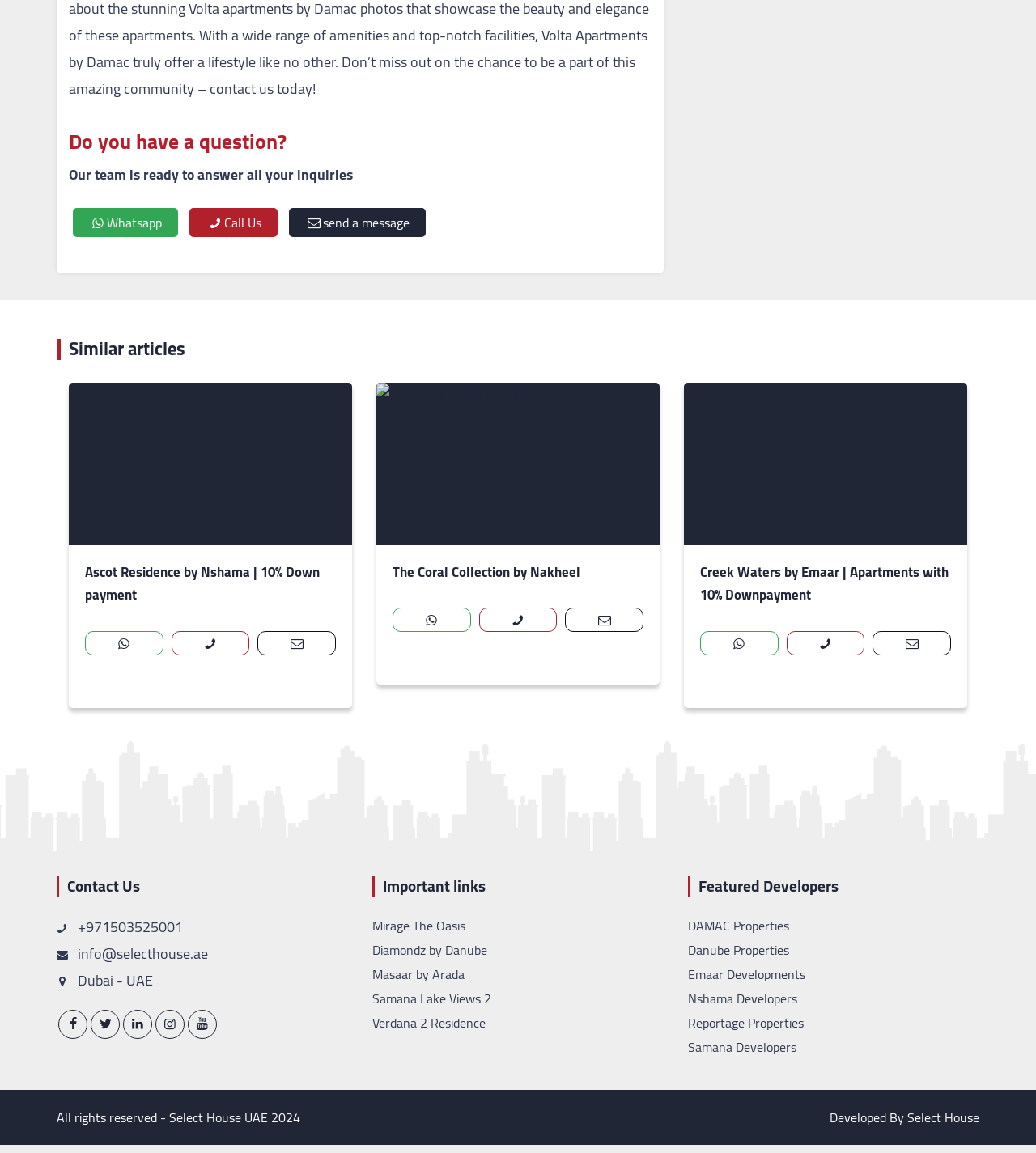Locate the bounding box coordinates of the element you need to click to accomplish the task described by this instruction: "Click on 'Ascot Residence by Nshama | 10% Down payment'".

[0.066, 0.332, 0.34, 0.472]